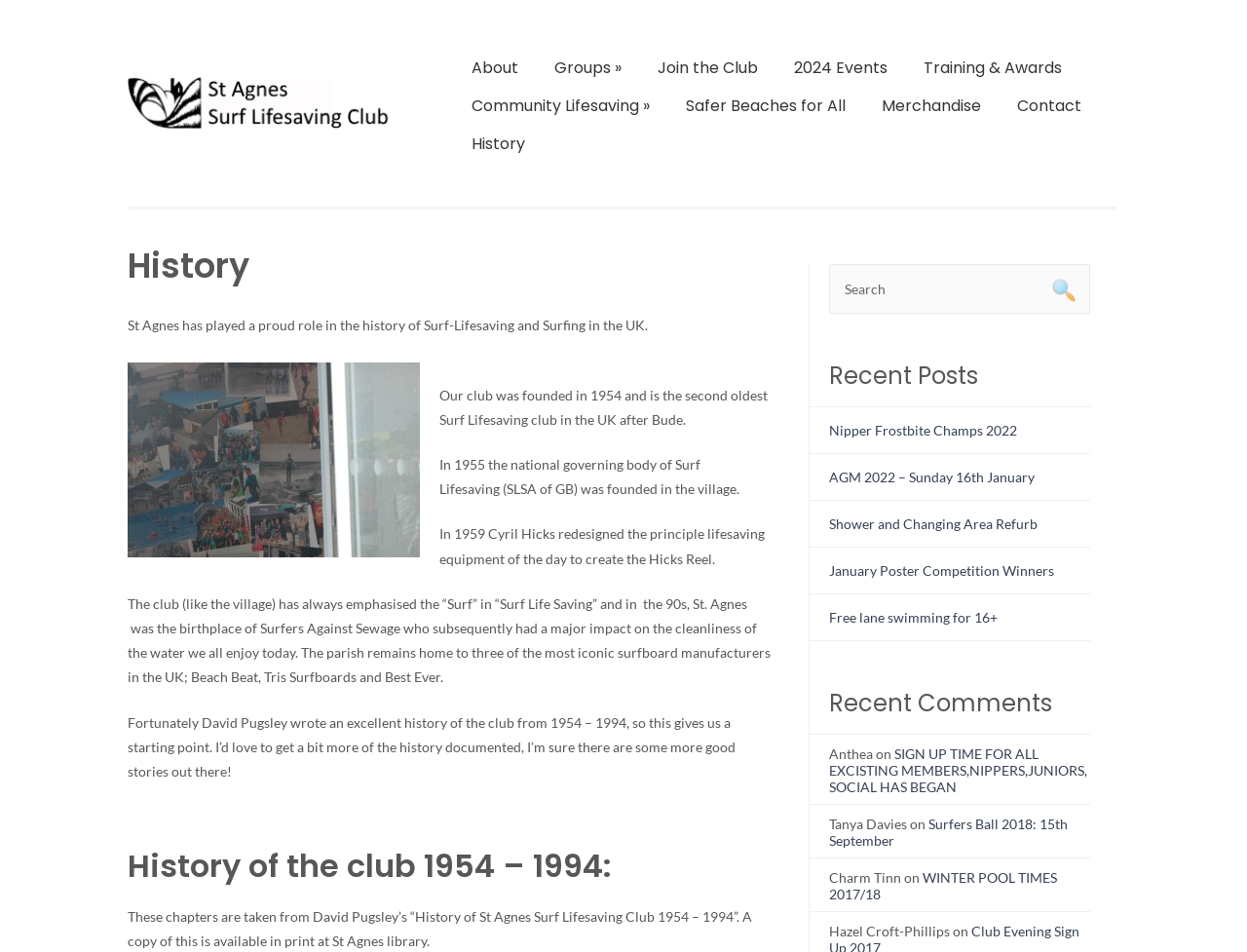What is the name of the surf lifesaving club?
We need a detailed and exhaustive answer to the question. Please elaborate.

The name of the surf lifesaving club can be found in the link at the top of the webpage, which says 'St Agnes Surf Life Saving Club'. This is also the title of the webpage.